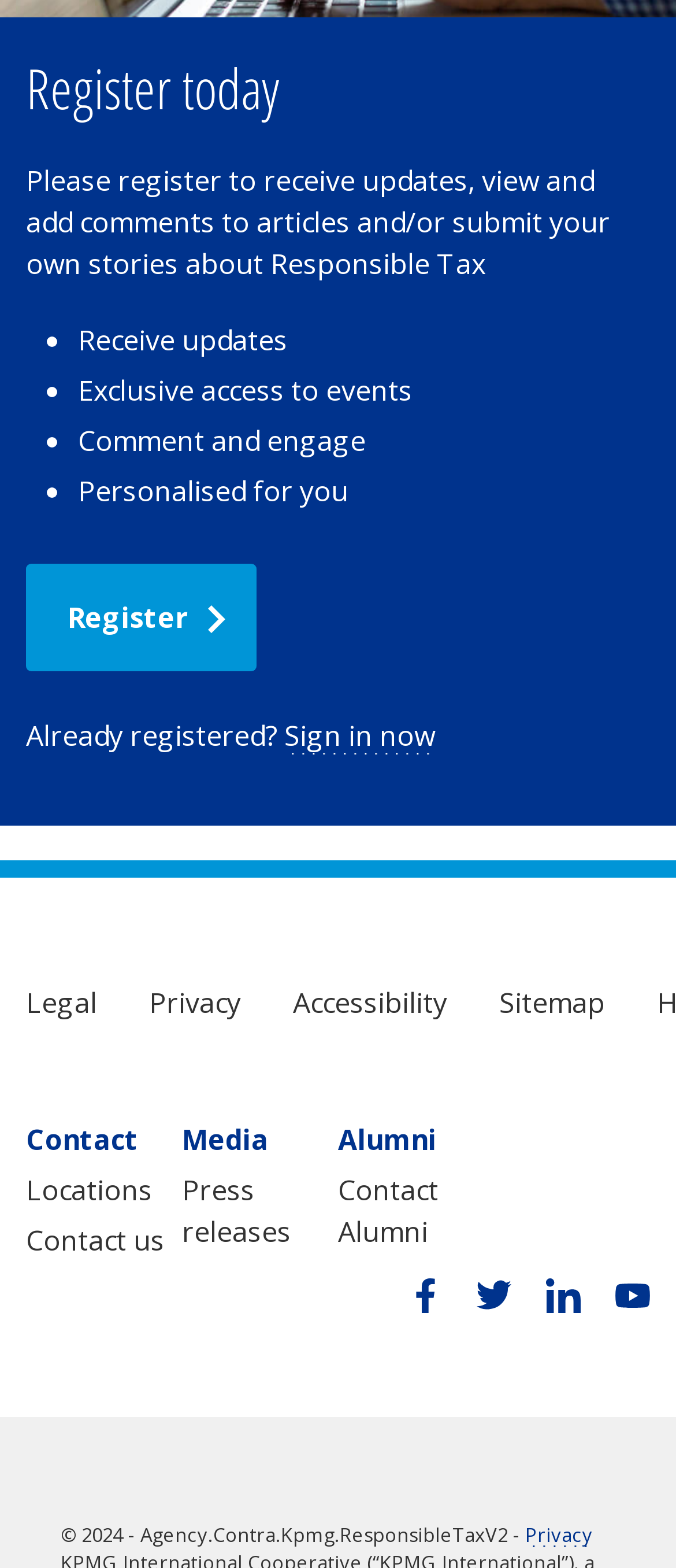Locate the bounding box coordinates of the element that should be clicked to execute the following instruction: "Sign in now".

[0.421, 0.457, 0.644, 0.481]